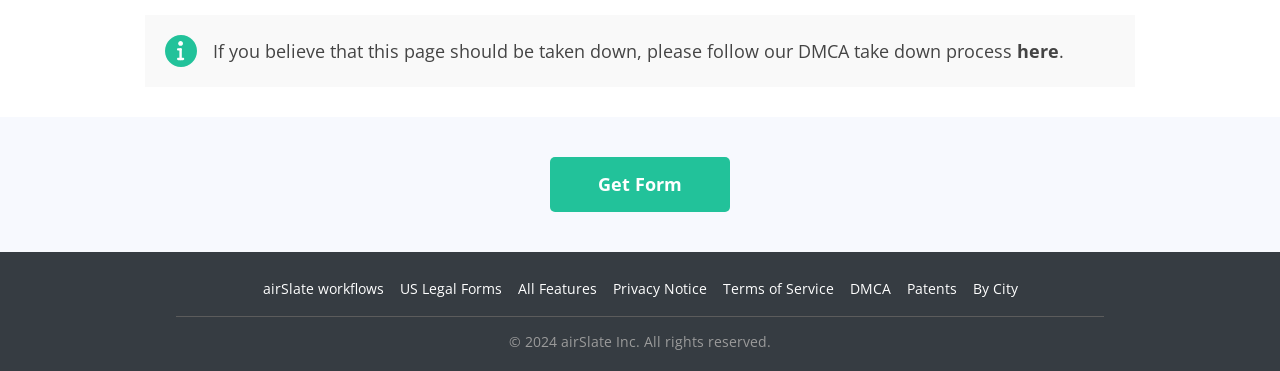What is the purpose of the 'Get Form' button?
Could you please answer the question thoroughly and with as much detail as possible?

The 'Get Form' button is prominently displayed on the webpage, suggesting that it is a key feature of the website. Based on the context, it is likely that clicking this button will allow users to access or download a form, possibly related to legal or business purposes.